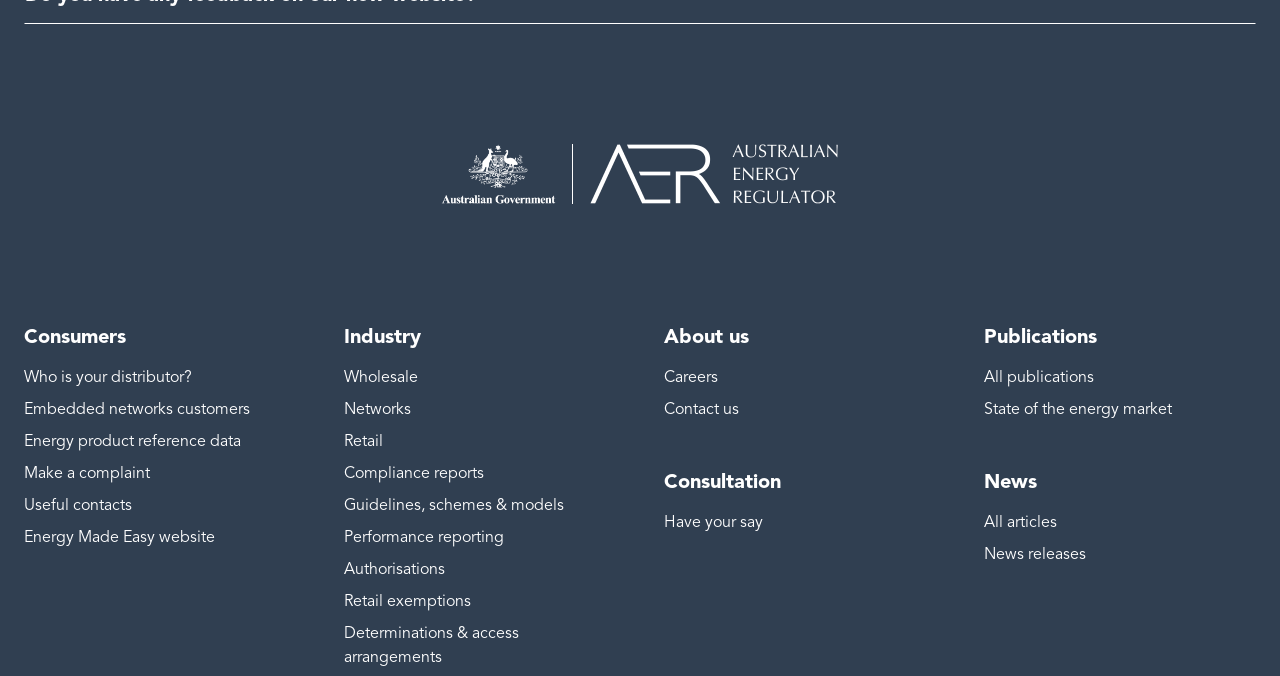How many links are there under the 'Consumers' category?
Respond to the question with a well-detailed and thorough answer.

The answer can be found by looking at the link elements which are children of the navigation element with the heading 'Consumers'. There are six link elements, each with a different text, indicating that there are six links under the 'Consumers' category.